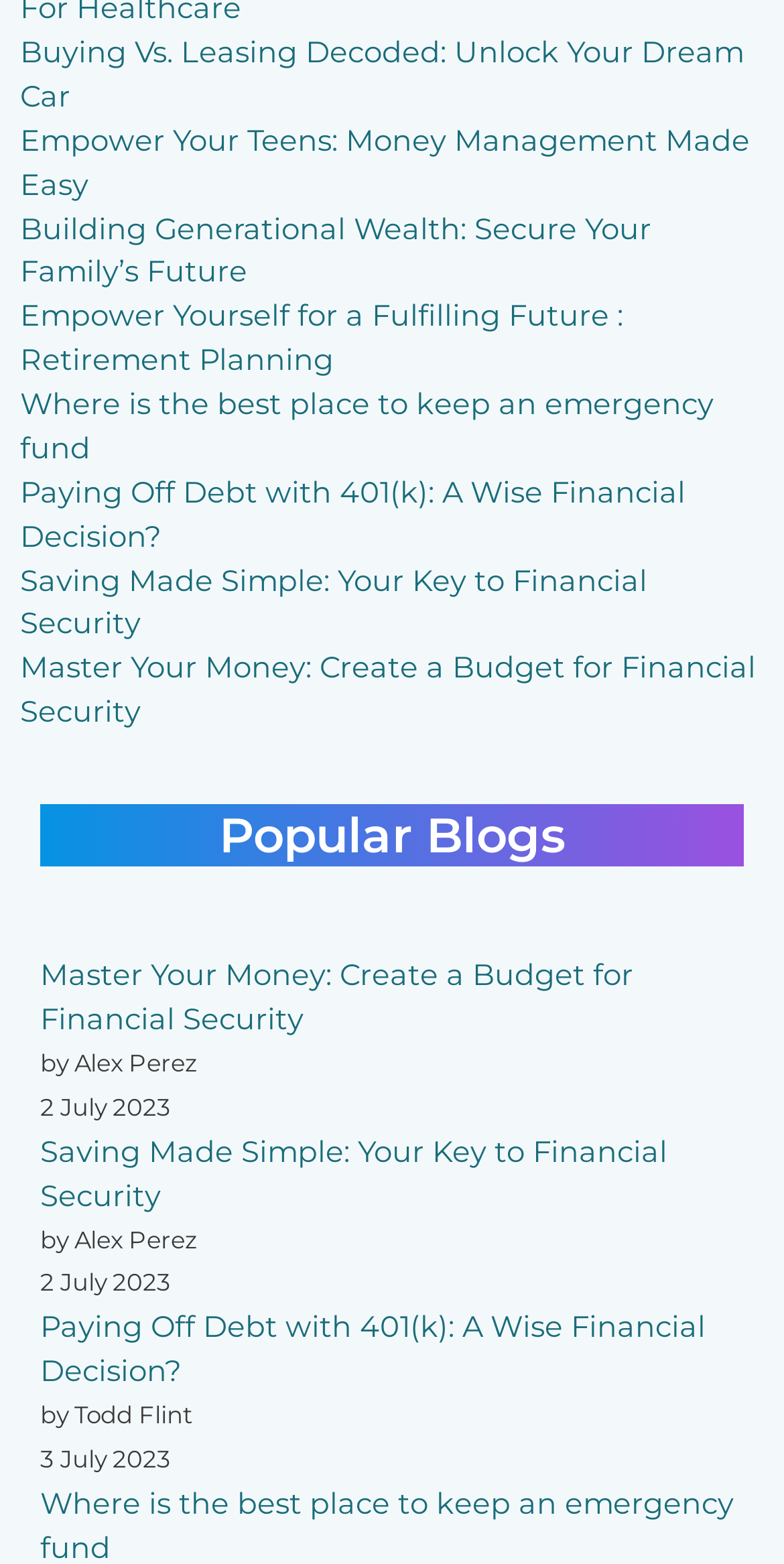Please provide a one-word or phrase answer to the question: 
What is the date of the second article?

2 July 2023